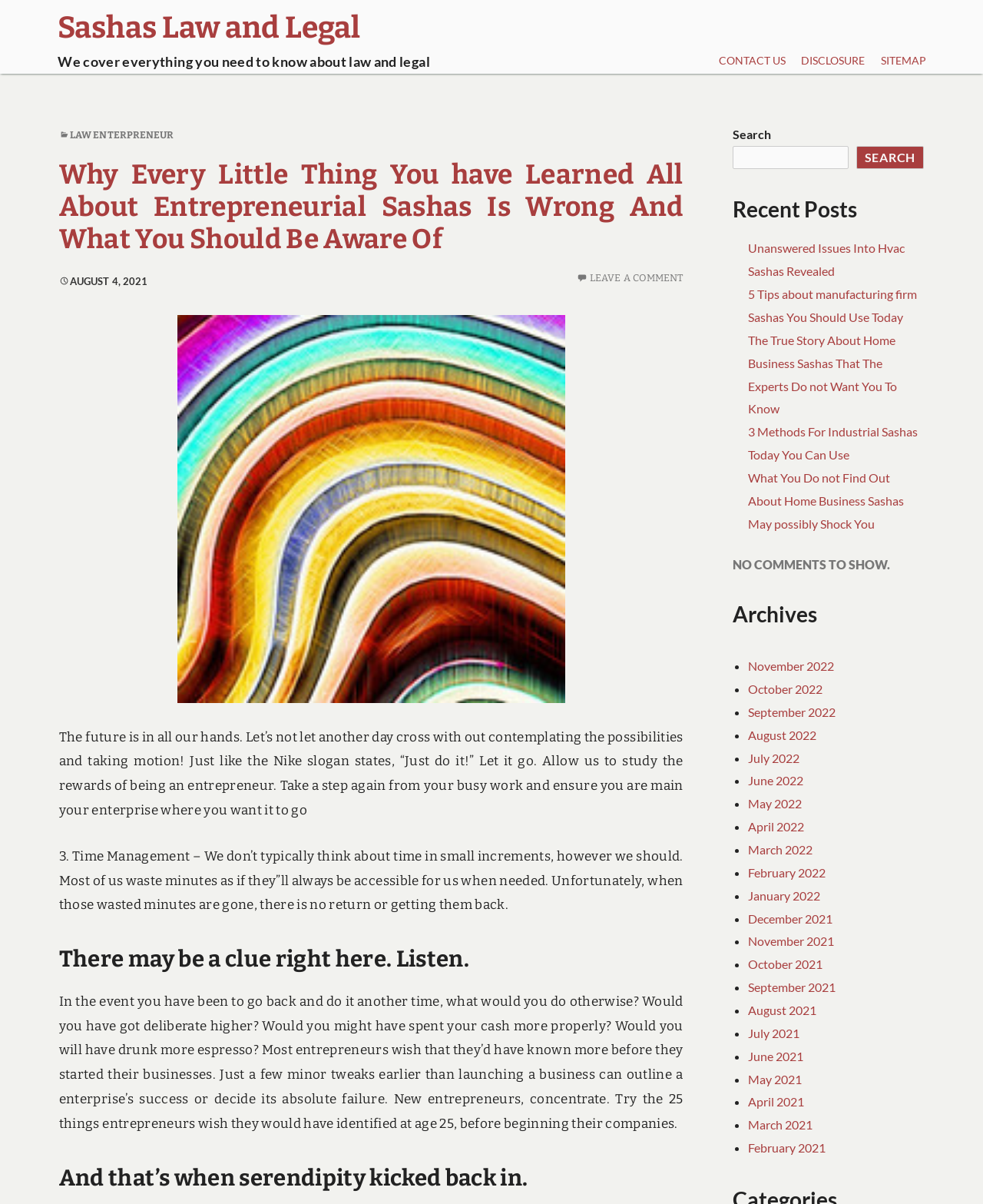Determine the bounding box for the UI element described here: "CONTACT US".

[0.723, 0.04, 0.807, 0.061]